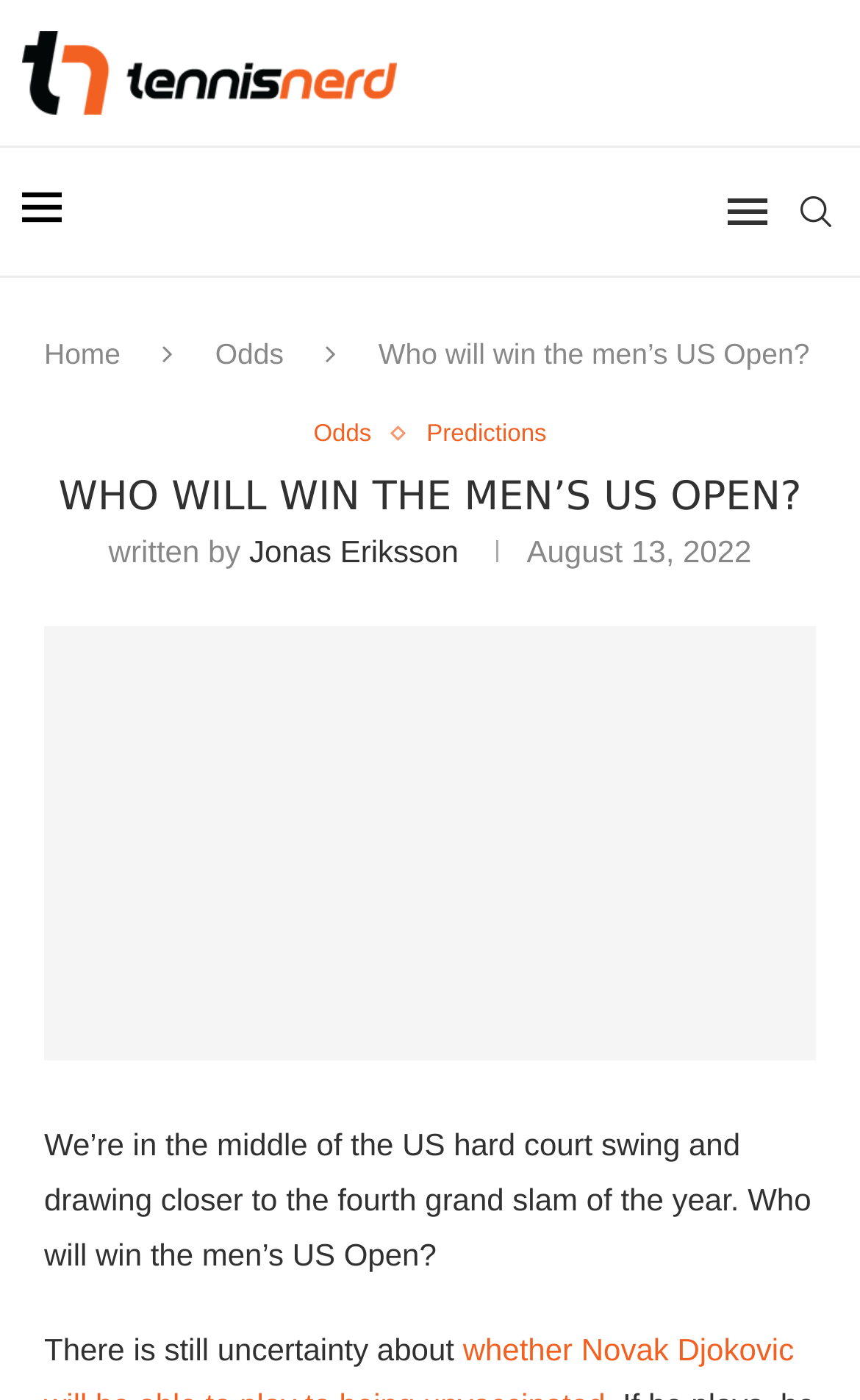Give the bounding box coordinates for the element described as: "Jonas Eriksson".

[0.29, 0.381, 0.533, 0.406]